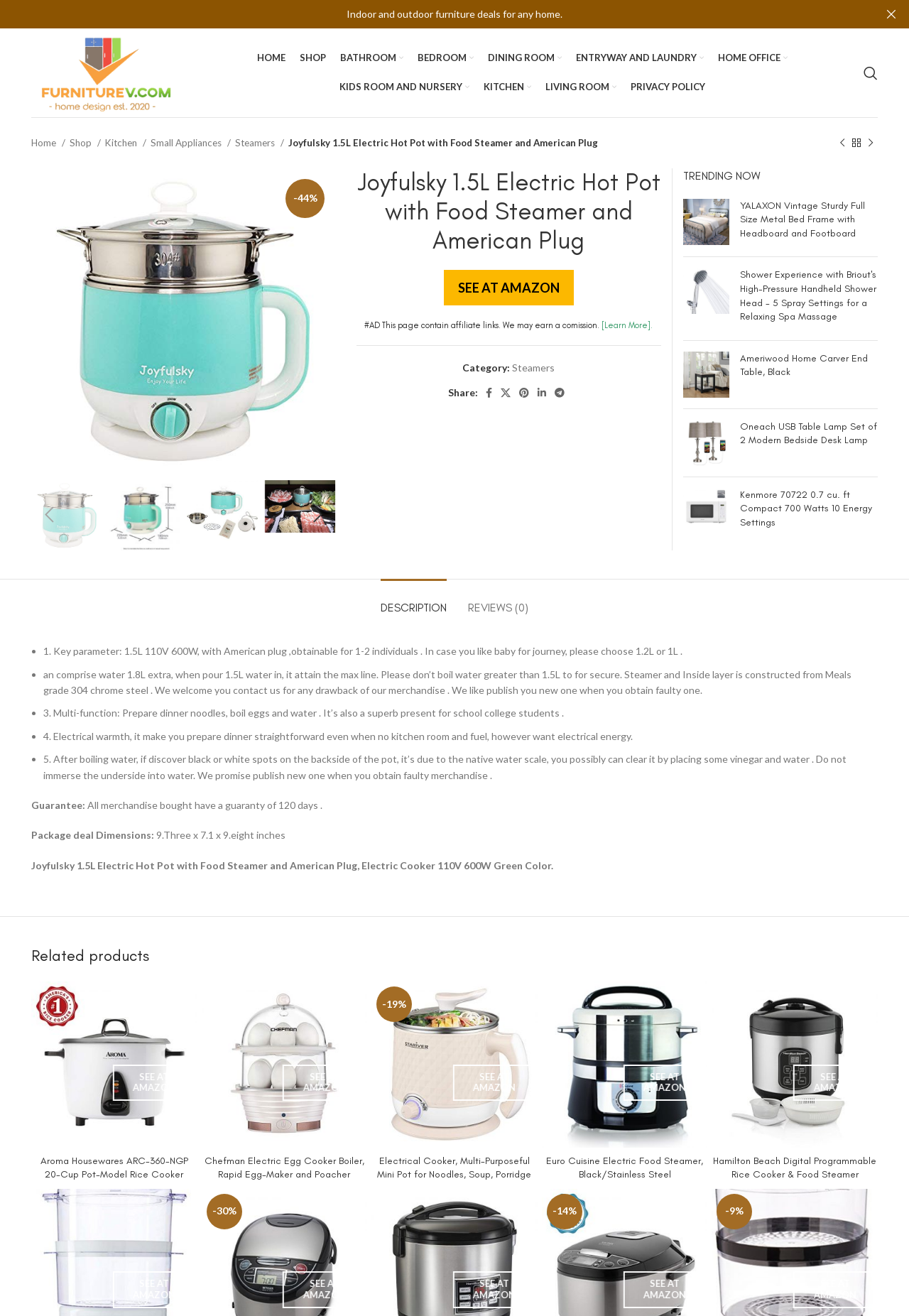Give a one-word or short phrase answer to this question: 
What is the material of the steamer and inside layer?

Food grade 304 stainless steel